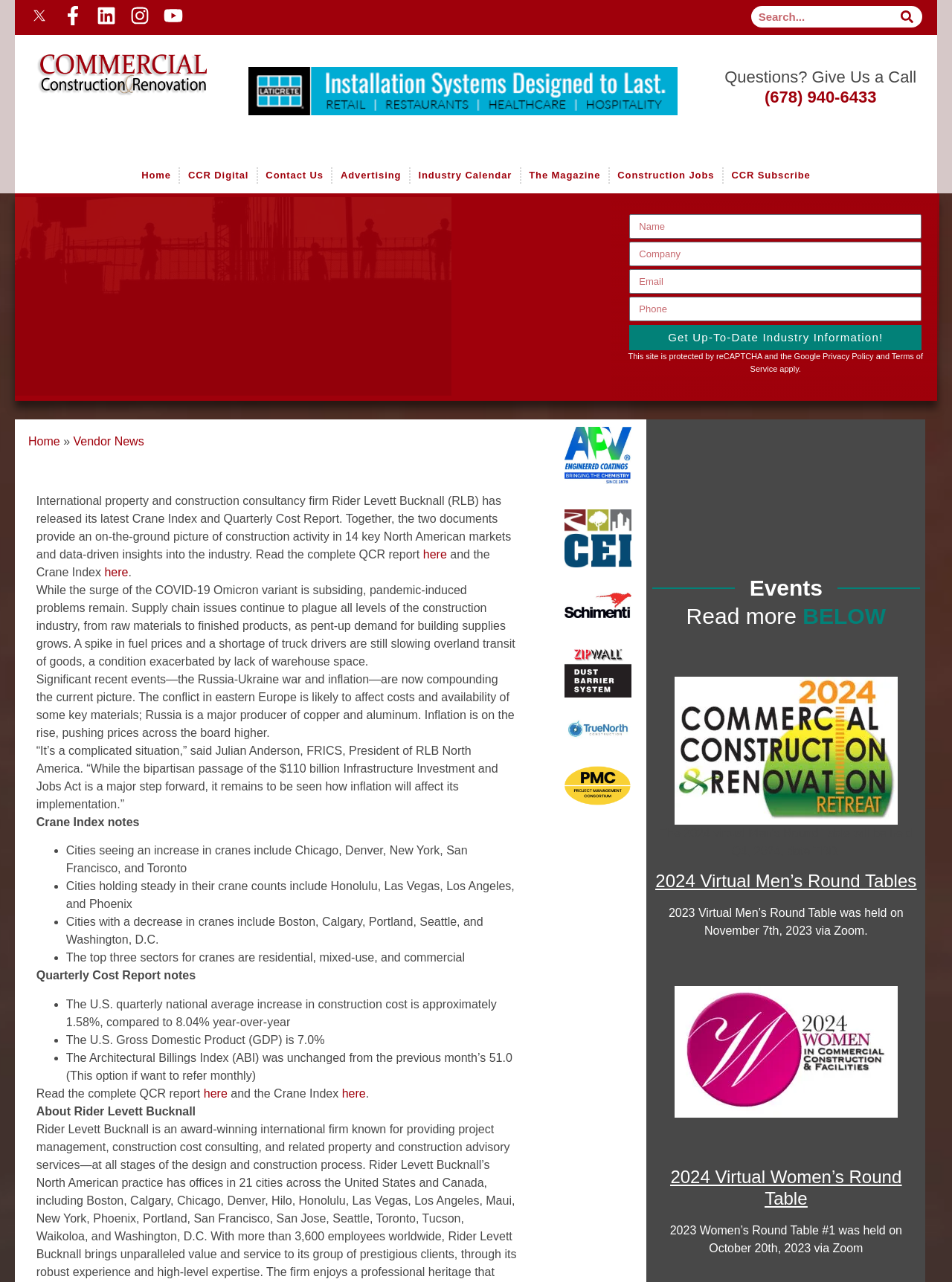Can you give a comprehensive explanation to the question given the content of the image?
What are the top three sectors for cranes according to the article?

The article mentions 'The top three sectors for cranes are residential, mixed-use, and commercial' which indicates that the top three sectors for cranes are residential, mixed-use, and commercial.